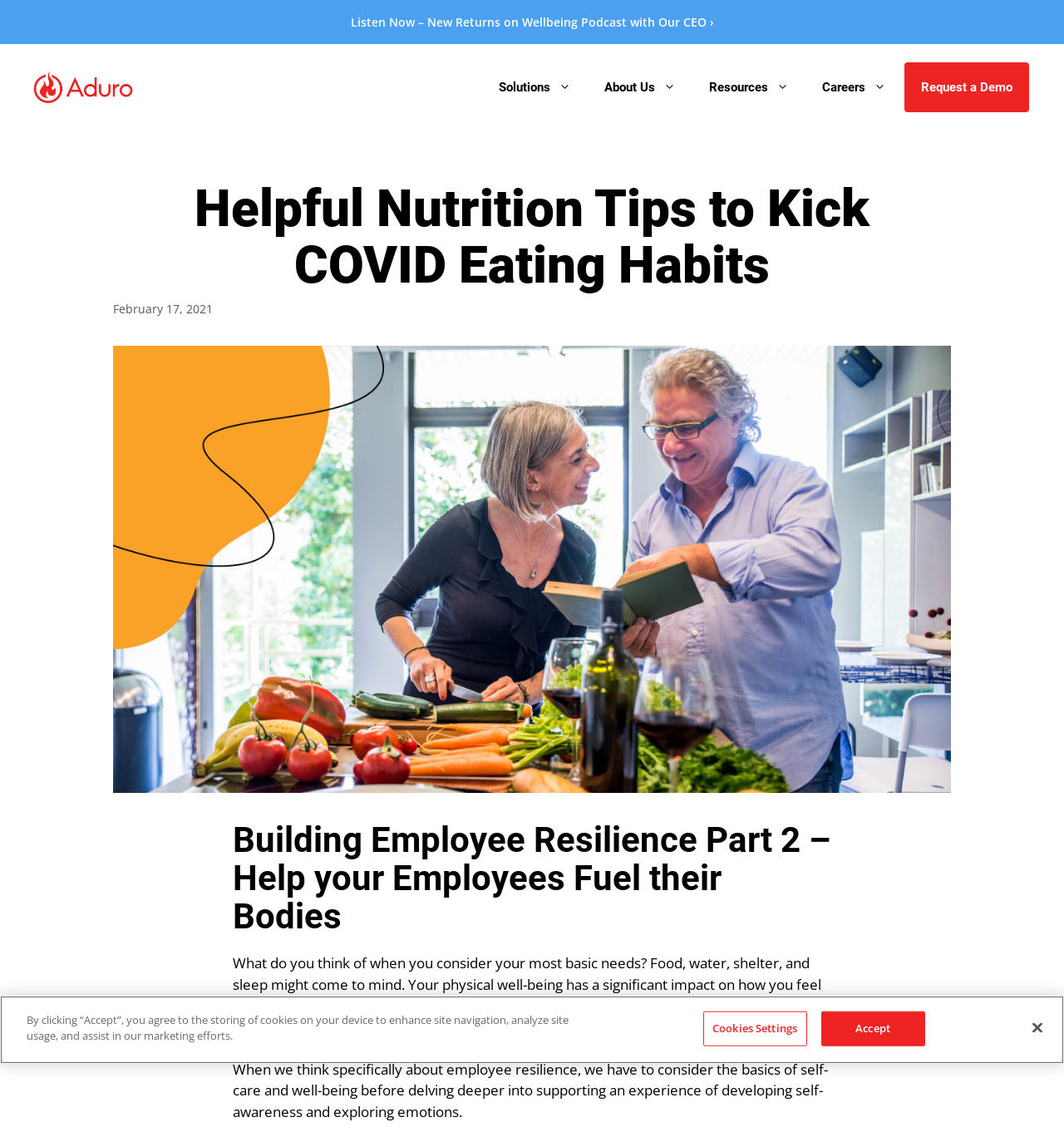Respond to the question with just a single word or phrase: 
How many navigation links are there?

5